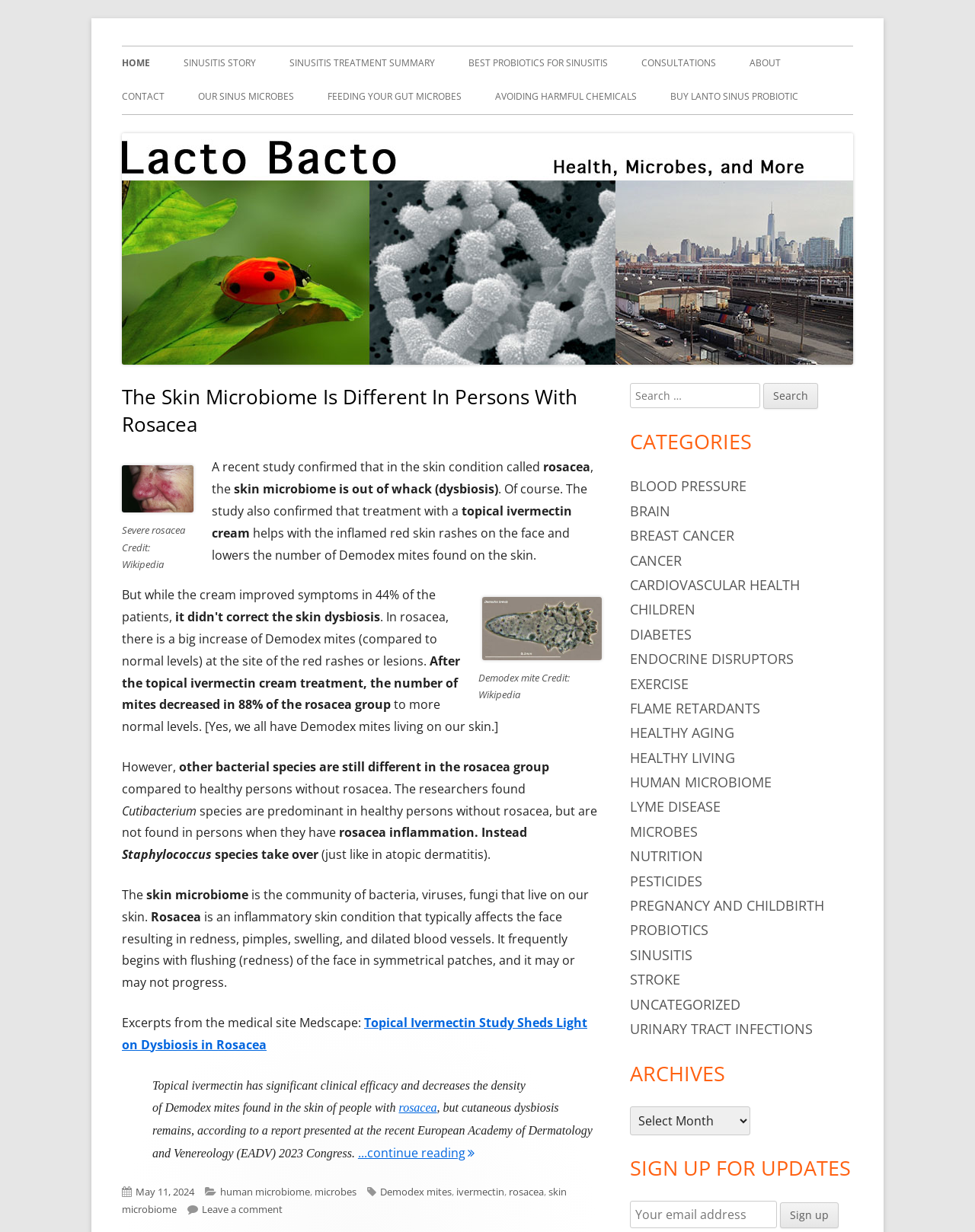Specify the bounding box coordinates of the element's area that should be clicked to execute the given instruction: "click the link to HOME". The coordinates should be four float numbers between 0 and 1, i.e., [left, top, right, bottom].

[0.125, 0.038, 0.154, 0.065]